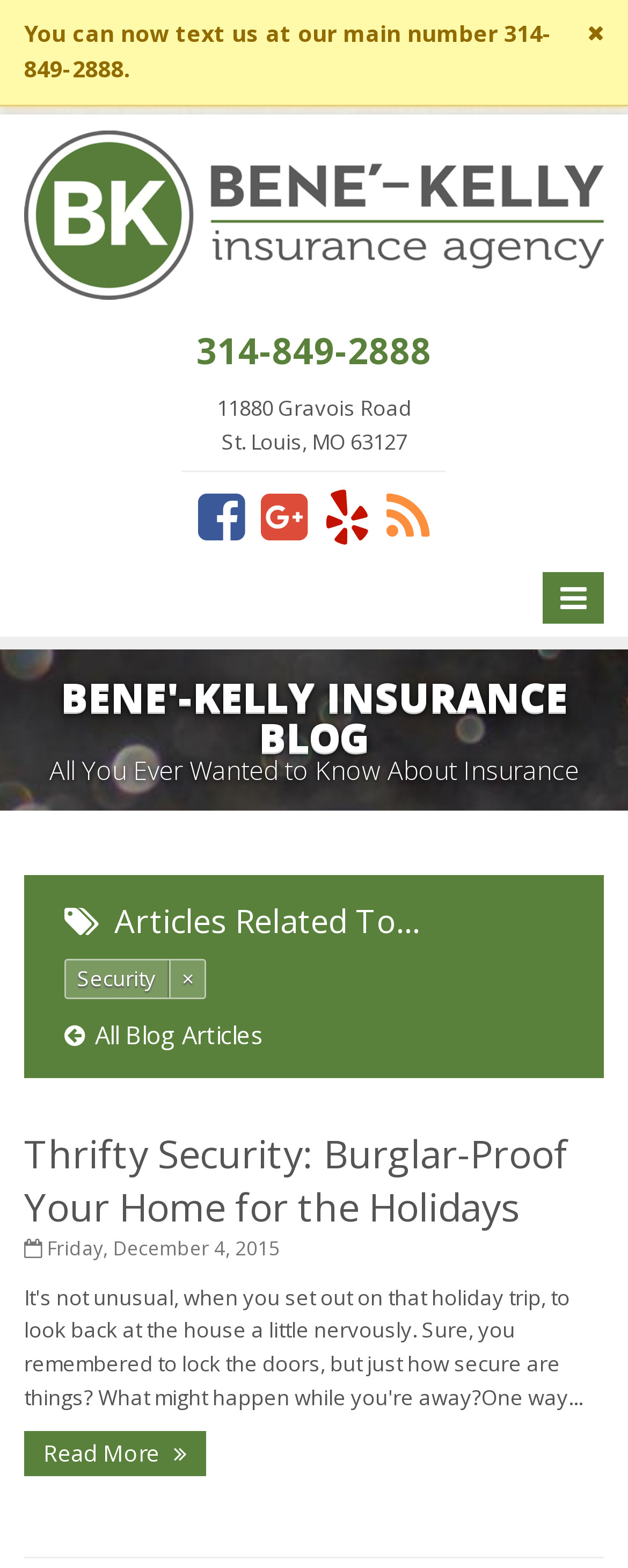Identify and provide the bounding box for the element described by: "All Blog Articles".

[0.103, 0.65, 0.421, 0.671]